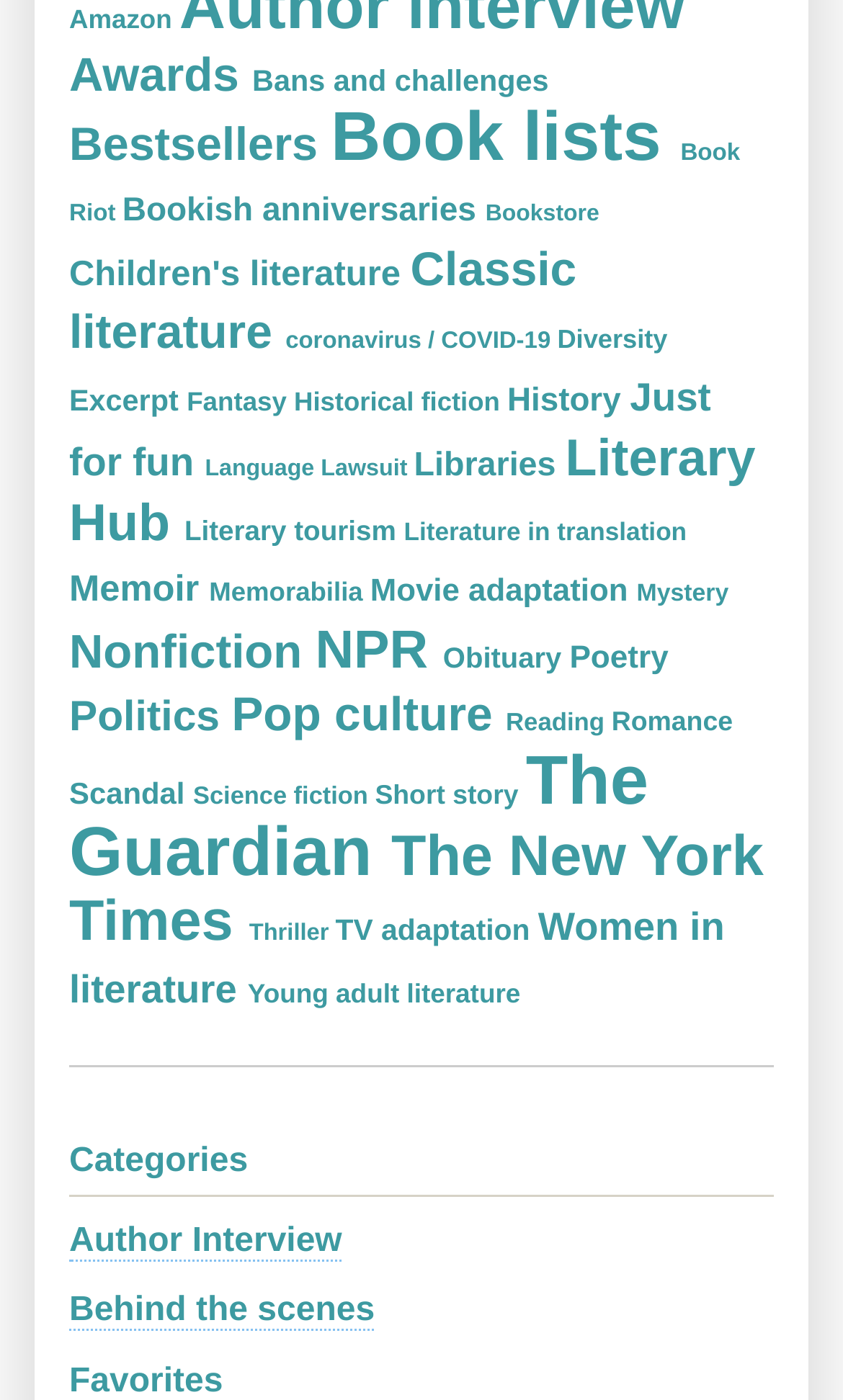What is the last link on the webpage?
From the image, provide a succinct answer in one word or a short phrase.

Behind the scenes